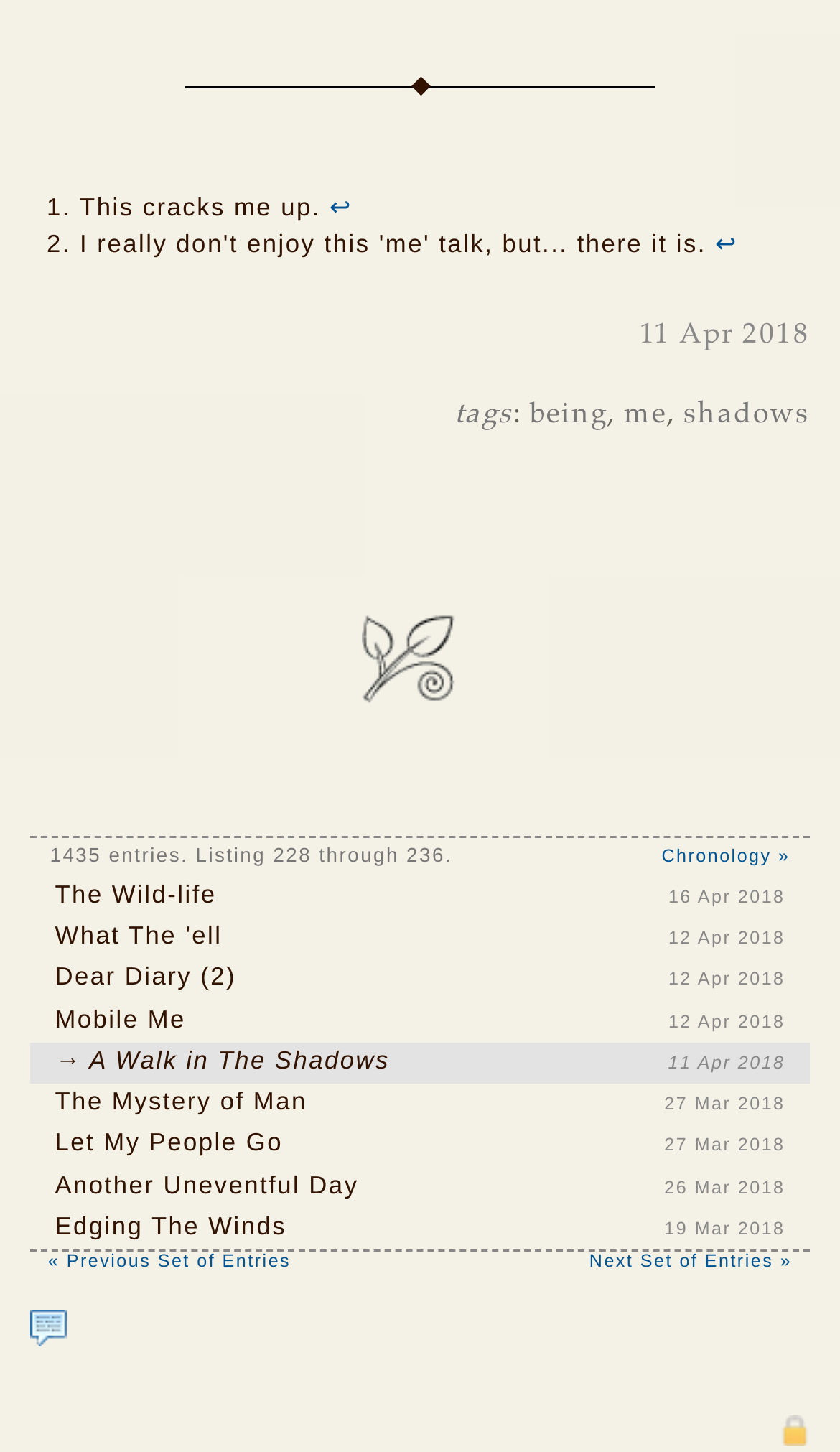Determine the bounding box coordinates for the area that should be clicked to carry out the following instruction: "Click on the 'tags' link".

[0.541, 0.274, 0.611, 0.297]